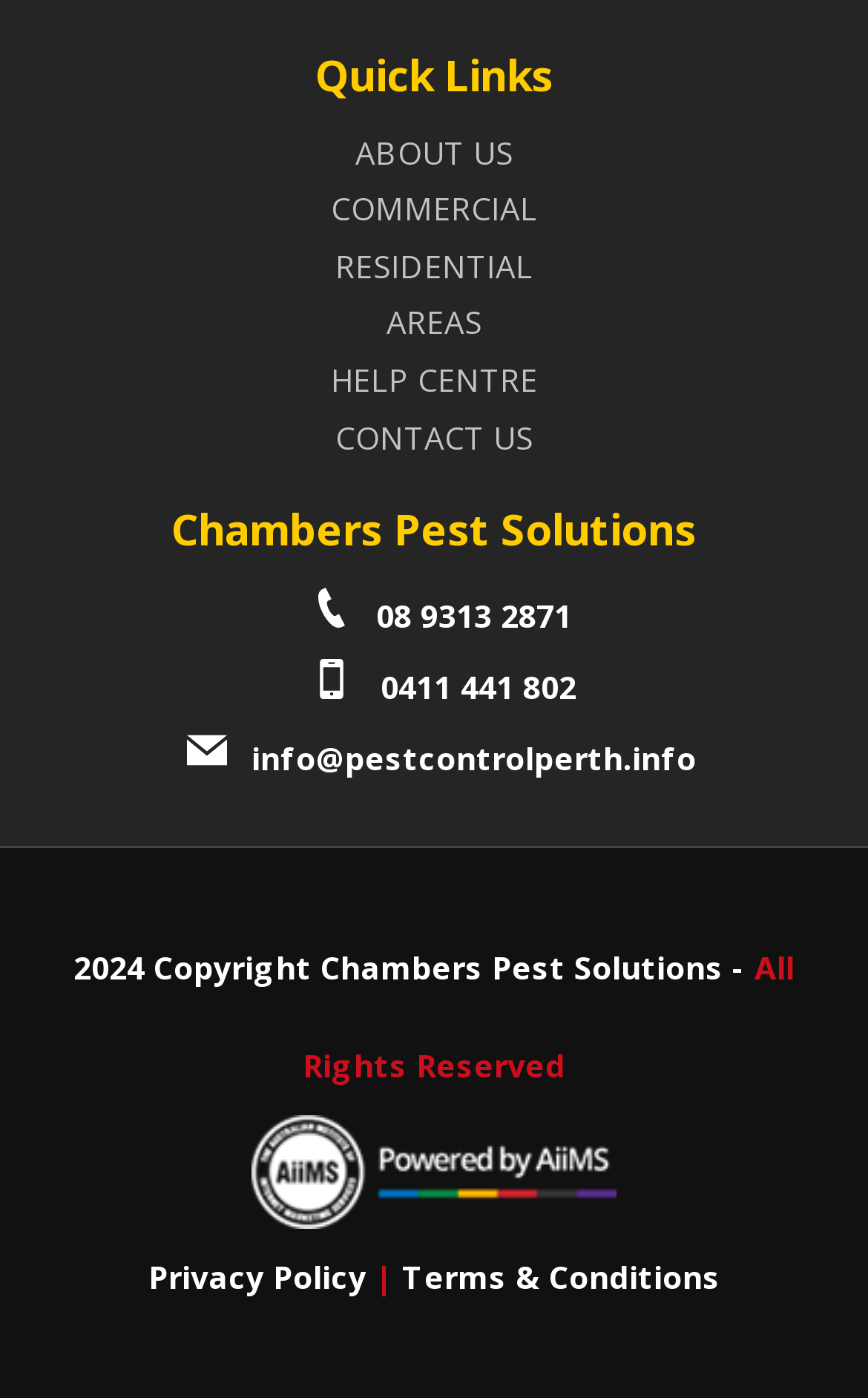Determine the bounding box coordinates of the UI element described below. Use the format (top-left x, top-left y, bottom-right x, bottom-right y) with floating point numbers between 0 and 1: 08 9313 2871

[0.341, 0.425, 0.659, 0.455]